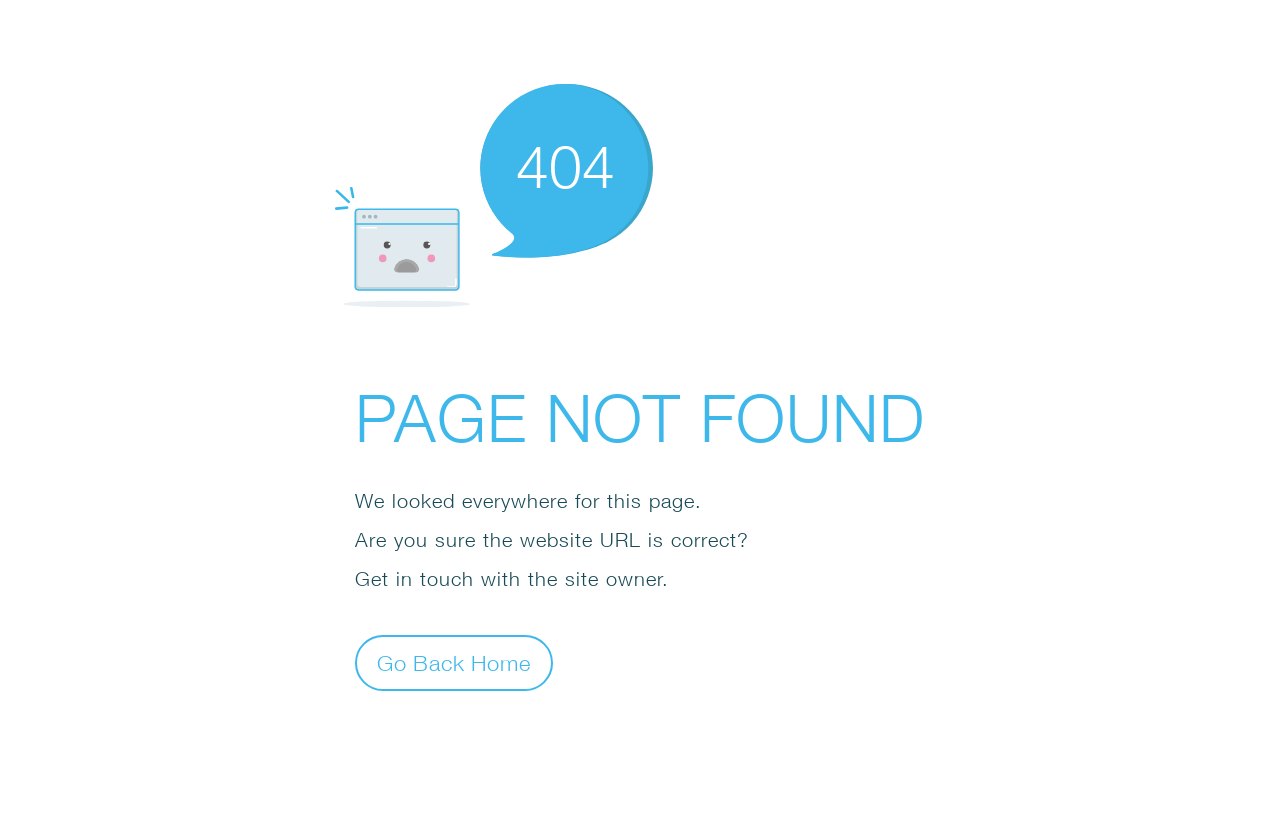What is the purpose of the button?
Answer the question in as much detail as possible.

The button on the page is labeled 'Go Back Home', which suggests that its purpose is to allow the user to navigate back to the homepage of the website, providing an easy way to recover from the error.